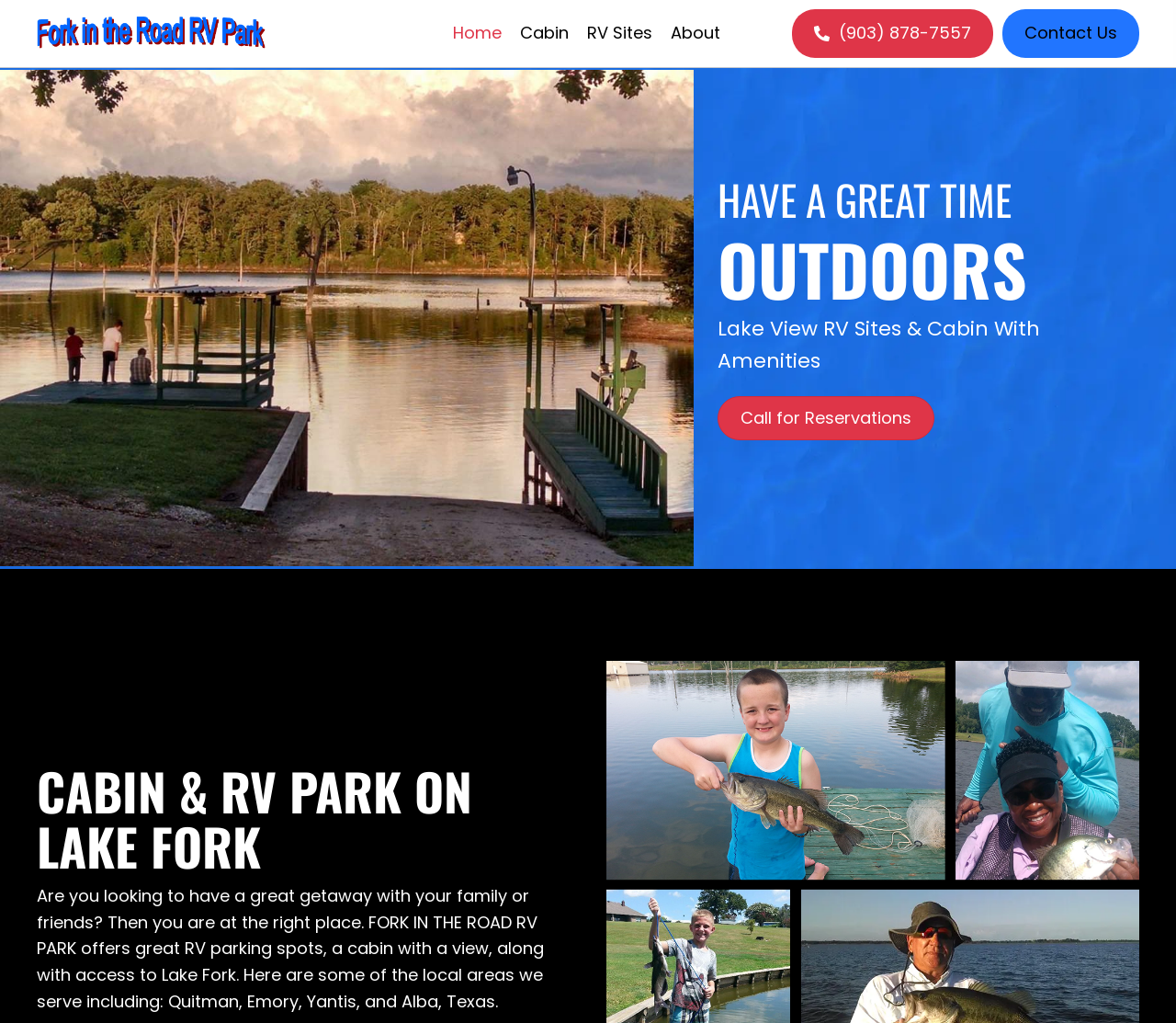What is the phone number to contact for reservations?
Can you offer a detailed and complete answer to this question?

The phone number to contact for reservations can be found in the top navigation menu, where it is listed as ' (903) 878-7557'. This is likely a clickable link to call the number directly.